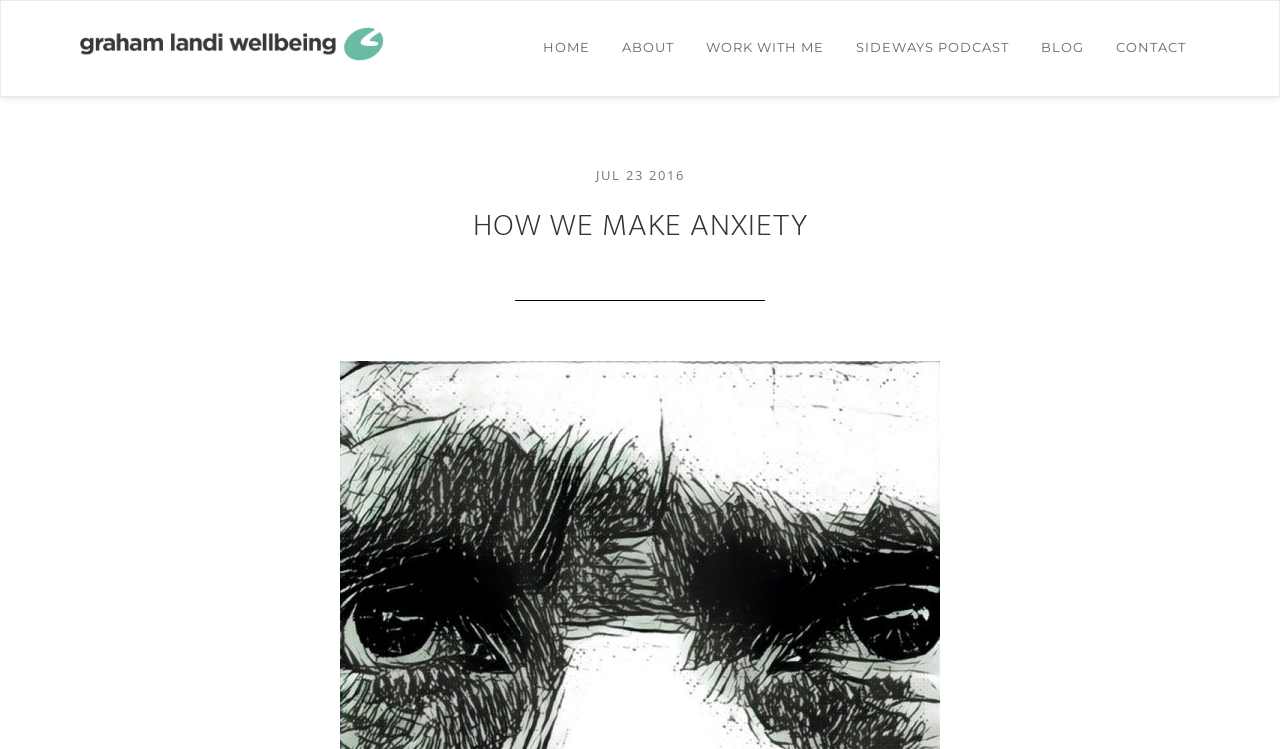Based on the image, give a detailed response to the question: How many skip links are available?

The skip links can be found at the top of the webpage. There are 2 skip links available, namely 'Skip to main content' and 'Skip to footer'.